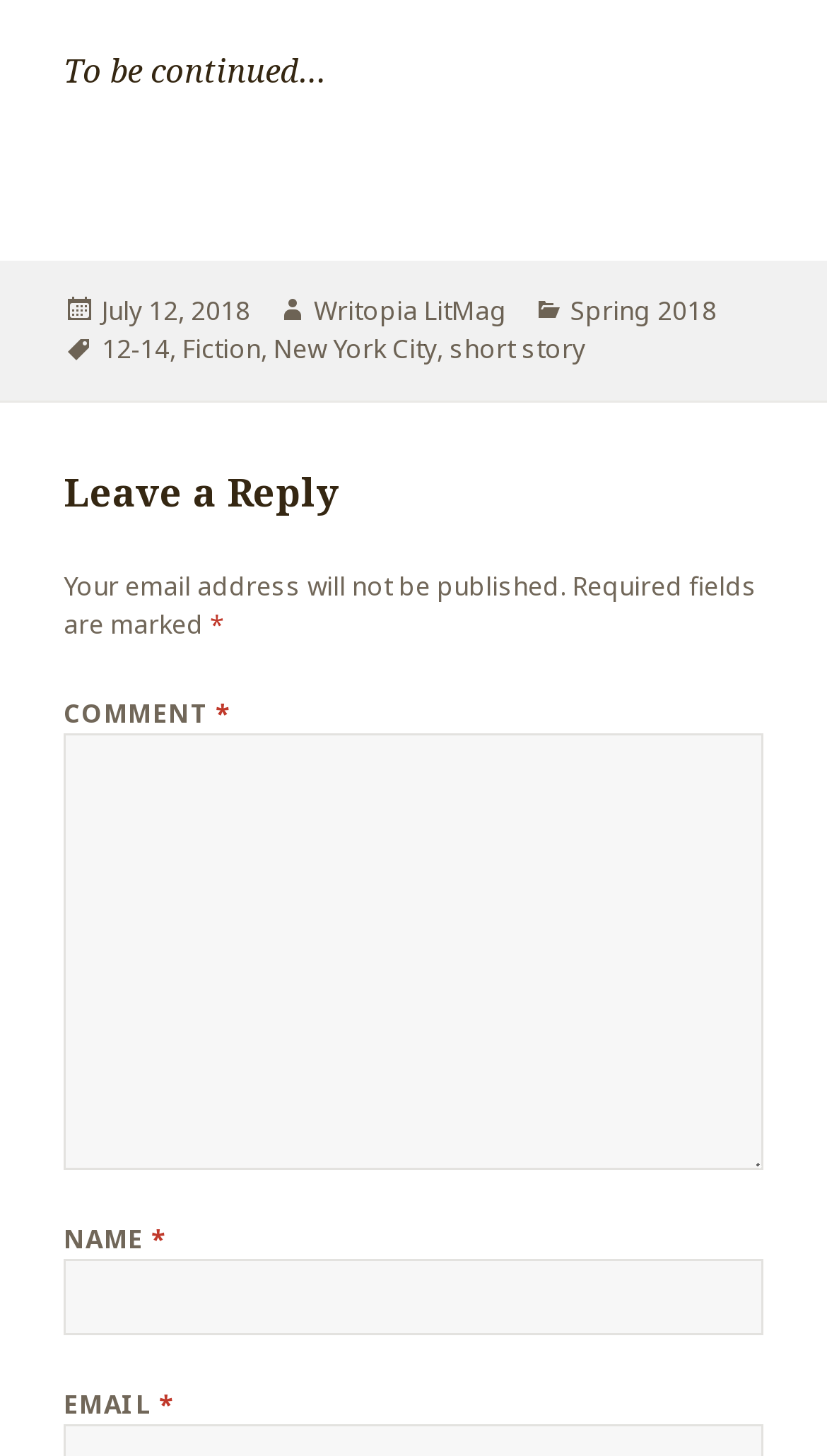Determine the bounding box coordinates of the area to click in order to meet this instruction: "Enter your name in the required text field".

[0.077, 0.864, 0.923, 0.917]